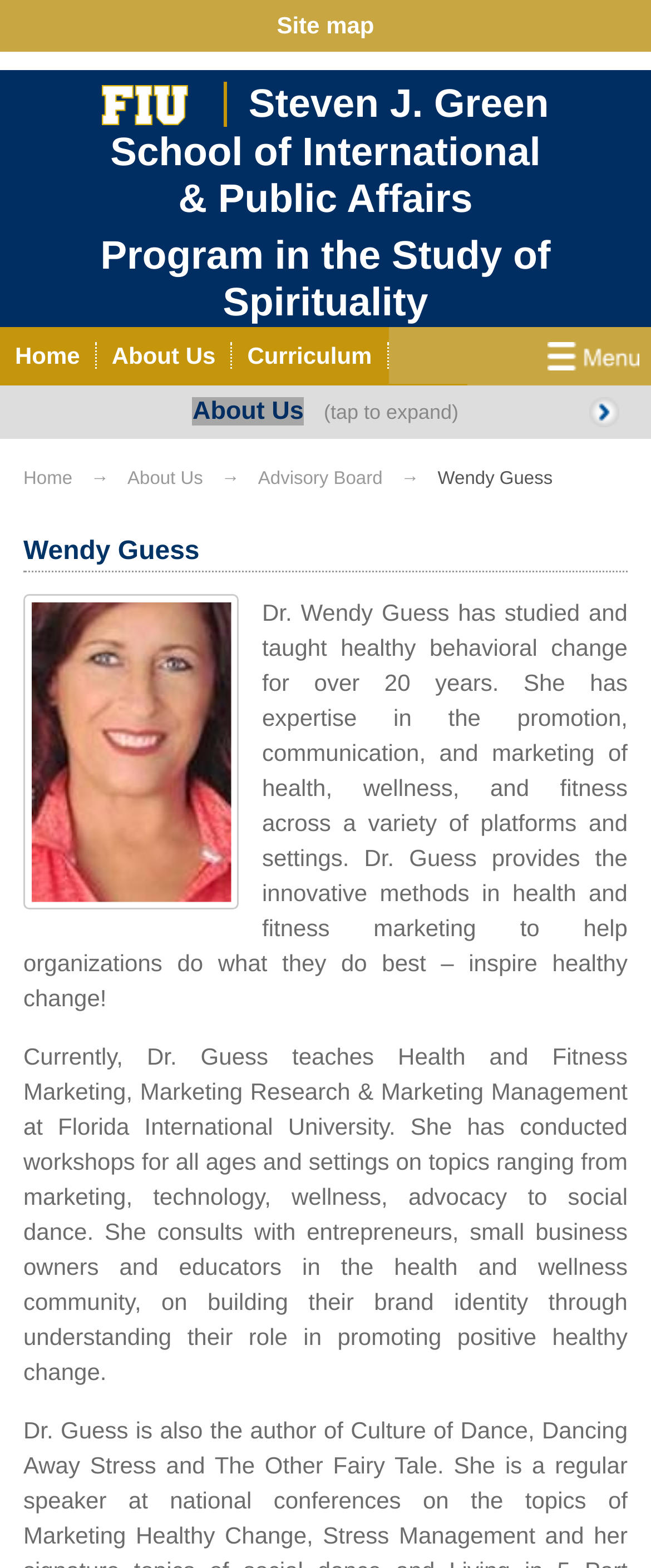Give a concise answer of one word or phrase to the question: 
What is the name of the person featured on this webpage?

Wendy Guess